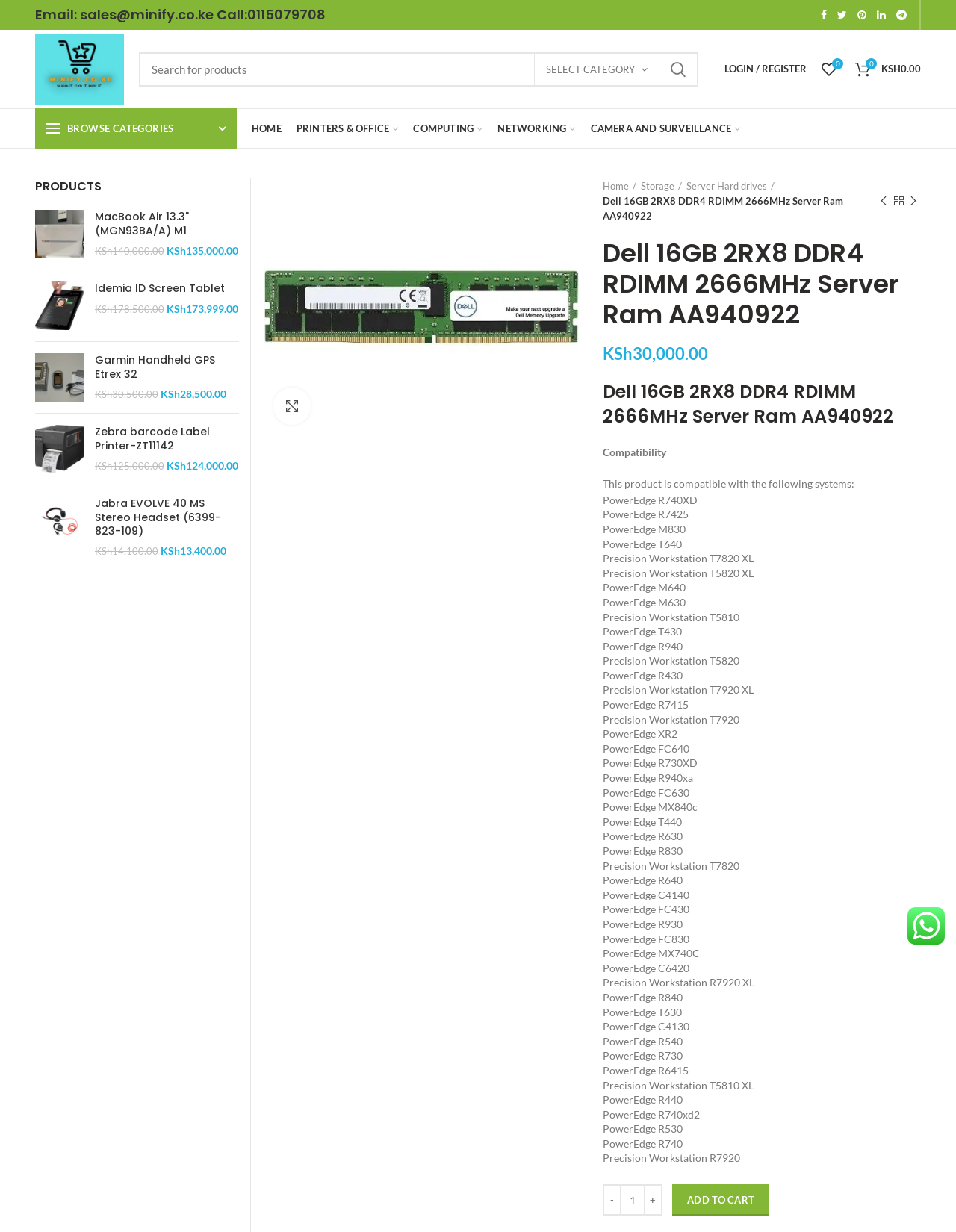Please find and report the bounding box coordinates of the element to click in order to perform the following action: "Browse home category". The coordinates should be expressed as four float numbers between 0 and 1, in the format [left, top, right, bottom].

[0.255, 0.088, 0.302, 0.12]